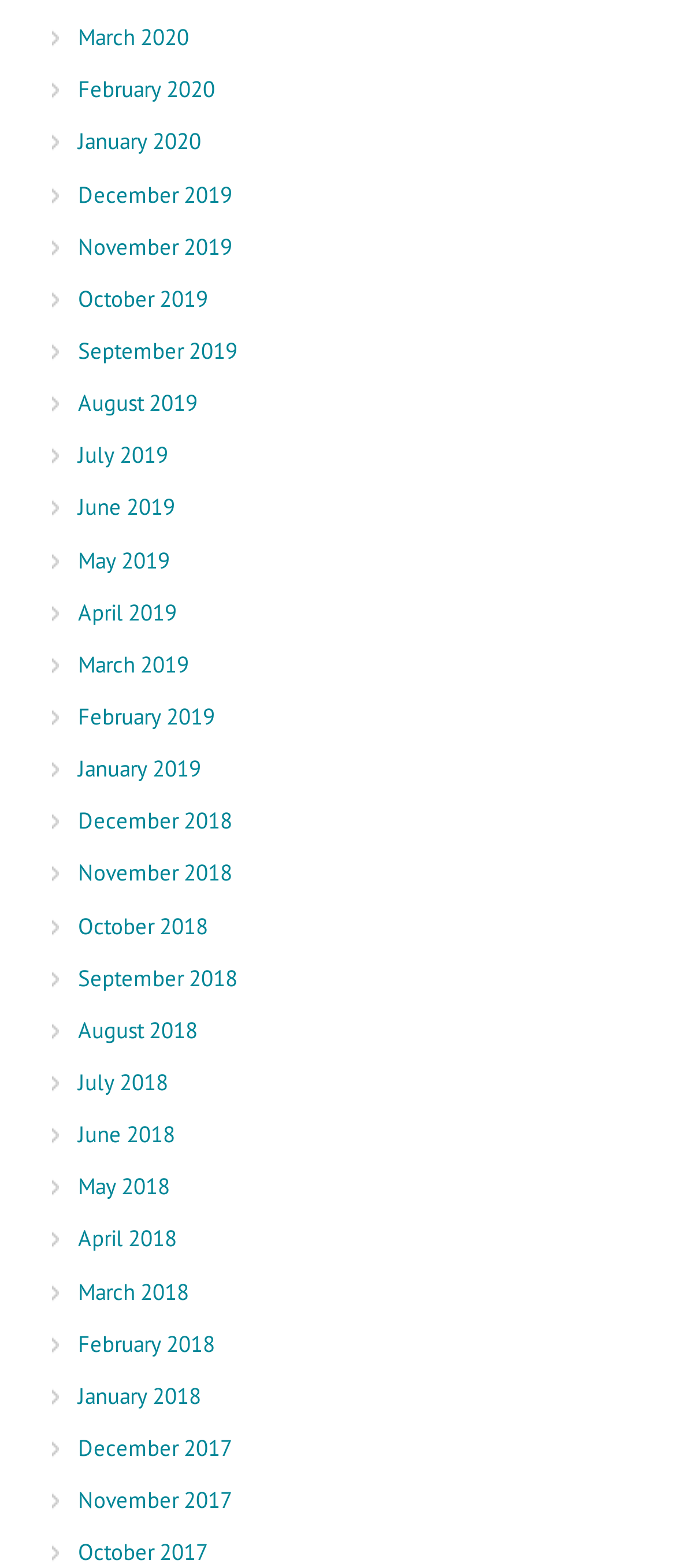Highlight the bounding box coordinates of the element you need to click to perform the following instruction: "view January 2018."

[0.115, 0.881, 0.297, 0.9]